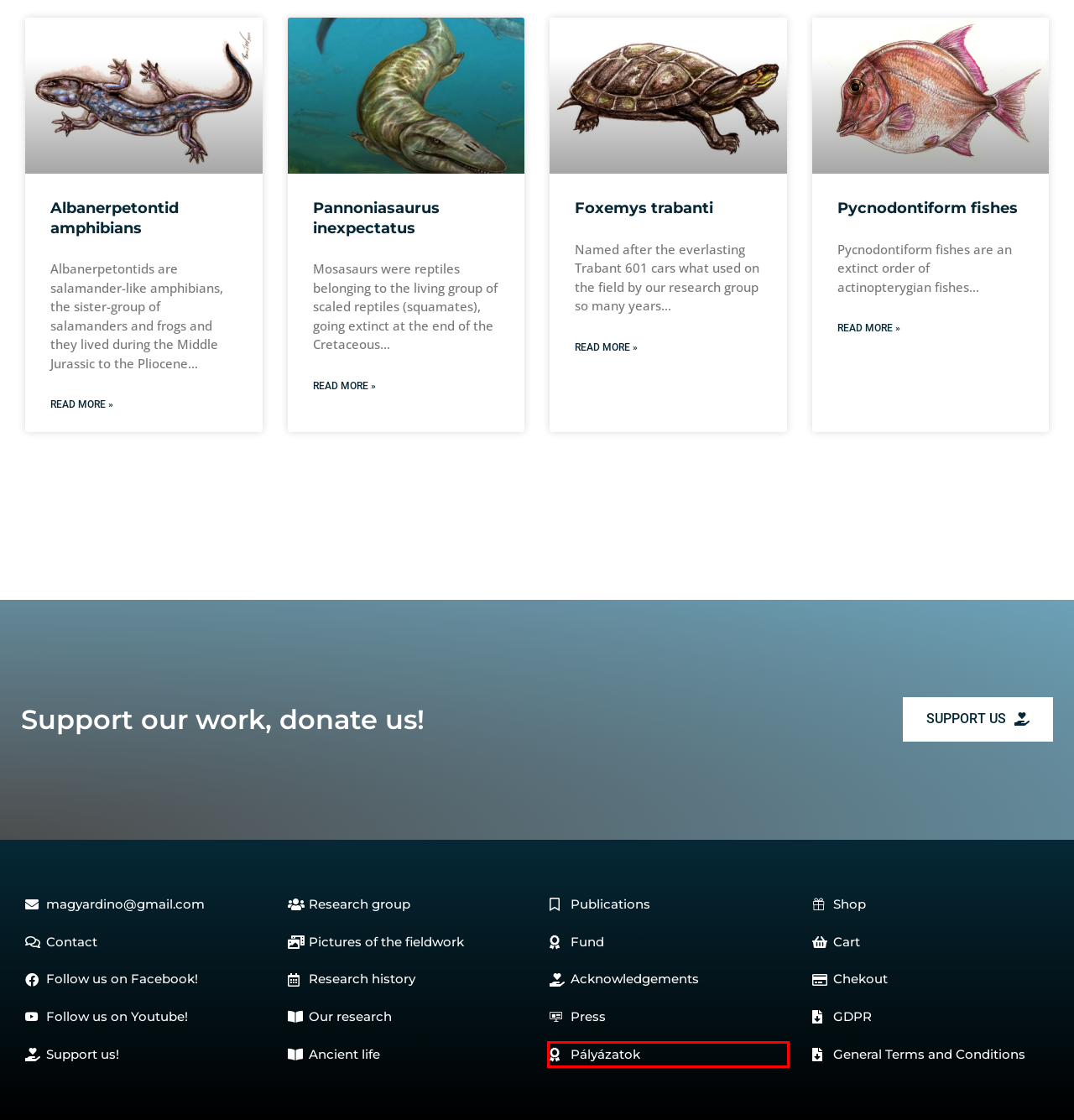Look at the screenshot of a webpage, where a red bounding box highlights an element. Select the best description that matches the new webpage after clicking the highlighted element. Here are the candidates:
A. Our research – Magyar Dinoszaurusz-kutató Expedíció
B. Research group – Magyar Dinoszaurusz-kutató Expedíció
C. Contact – Magyar Dinoszaurusz-kutató Expedíció
D. Foxemys trabanti – Magyar Dinoszaurusz-kutató Expedíció
E. Tenders – Magyar Dinoszaurusz-kutató Expedíció
F. Ancient life – Magyar Dinoszaurusz-kutató Expedíció
G. Support Us! – Magyar Dinoszaurusz-kutató Expedíció
H. The Hungarian Dinosaur Fund – Magyar Dinoszaurusz-kutató Expedíció

E